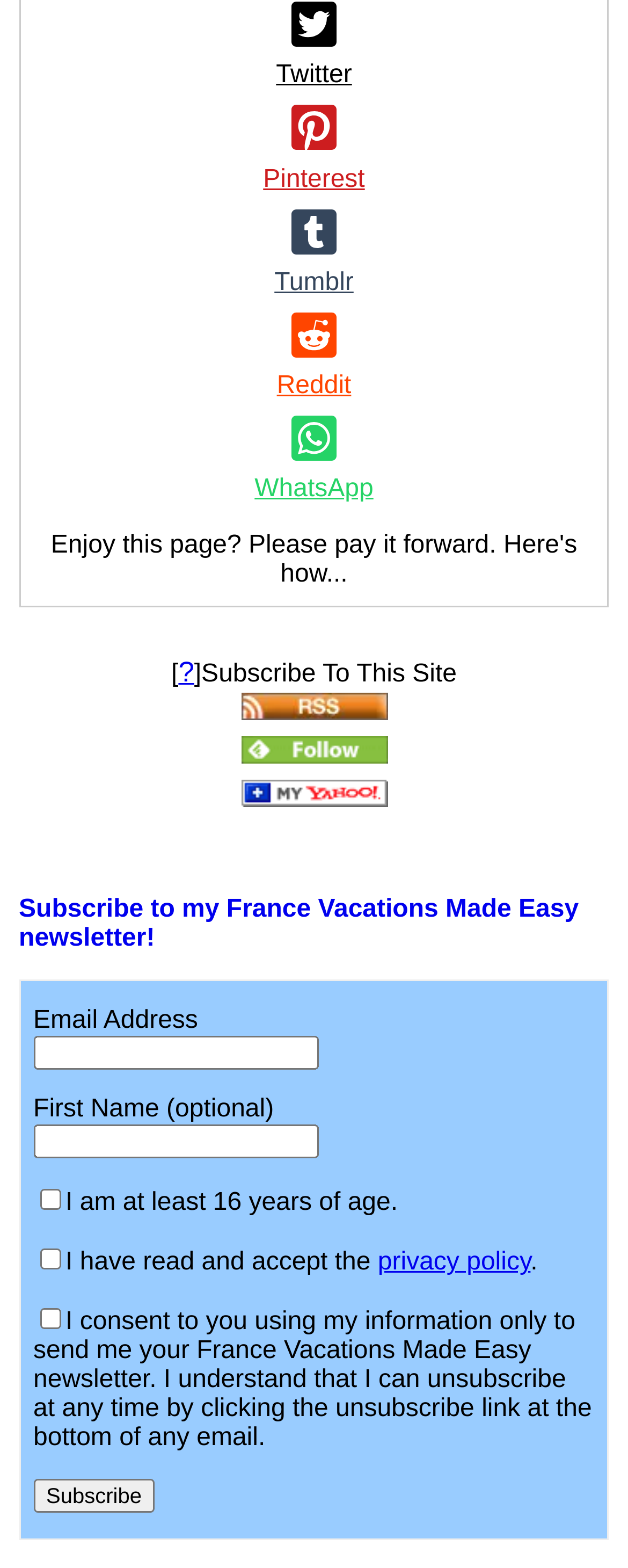Identify the bounding box for the UI element that is described as follows: "alt="Add to My Yahoo!"".

[0.383, 0.502, 0.617, 0.519]